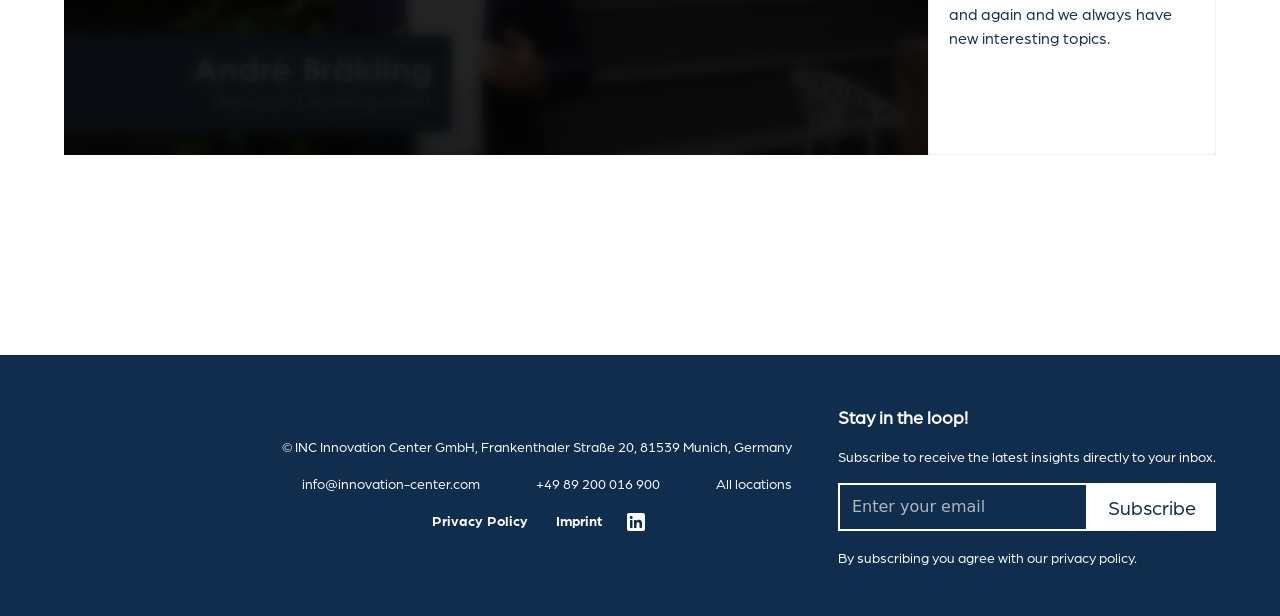How many phone numbers are listed?
Can you provide a detailed and comprehensive answer to the question?

I counted the phone numbers listed at the bottom of the page and found only one, which is '+49 89 200 016 900'.